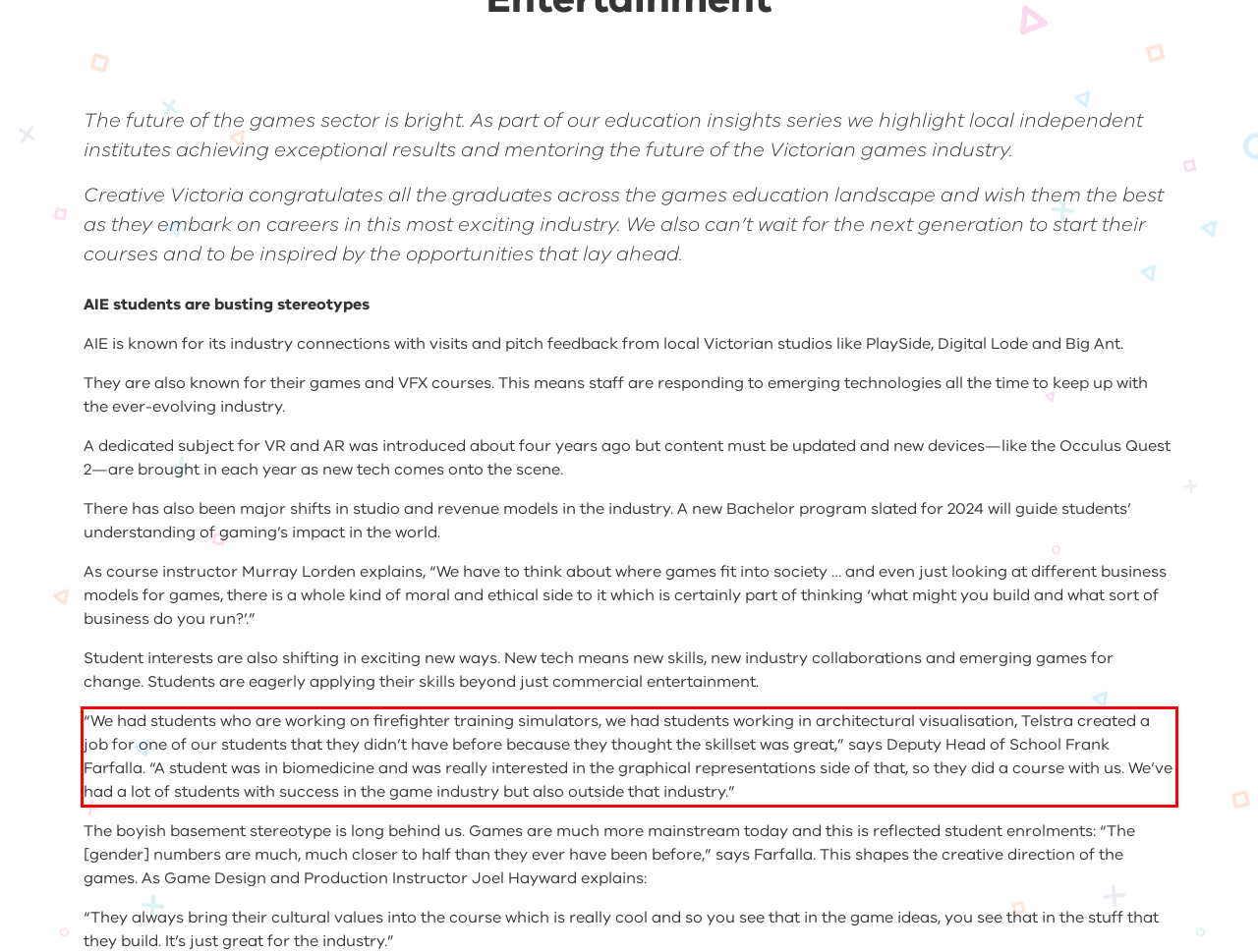Given the screenshot of the webpage, identify the red bounding box, and recognize the text content inside that red bounding box.

“We had students who are working on firefighter training simulators, we had students working in architectural visualisation, Telstra created a job for one of our students that they didn’t have before because they thought the skillset was great,” says Deputy Head of School Frank Farfalla. “A student was in biomedicine and was really interested in the graphical representations side of that, so they did a course with us. We’ve had a lot of students with success in the game industry but also outside that industry.”